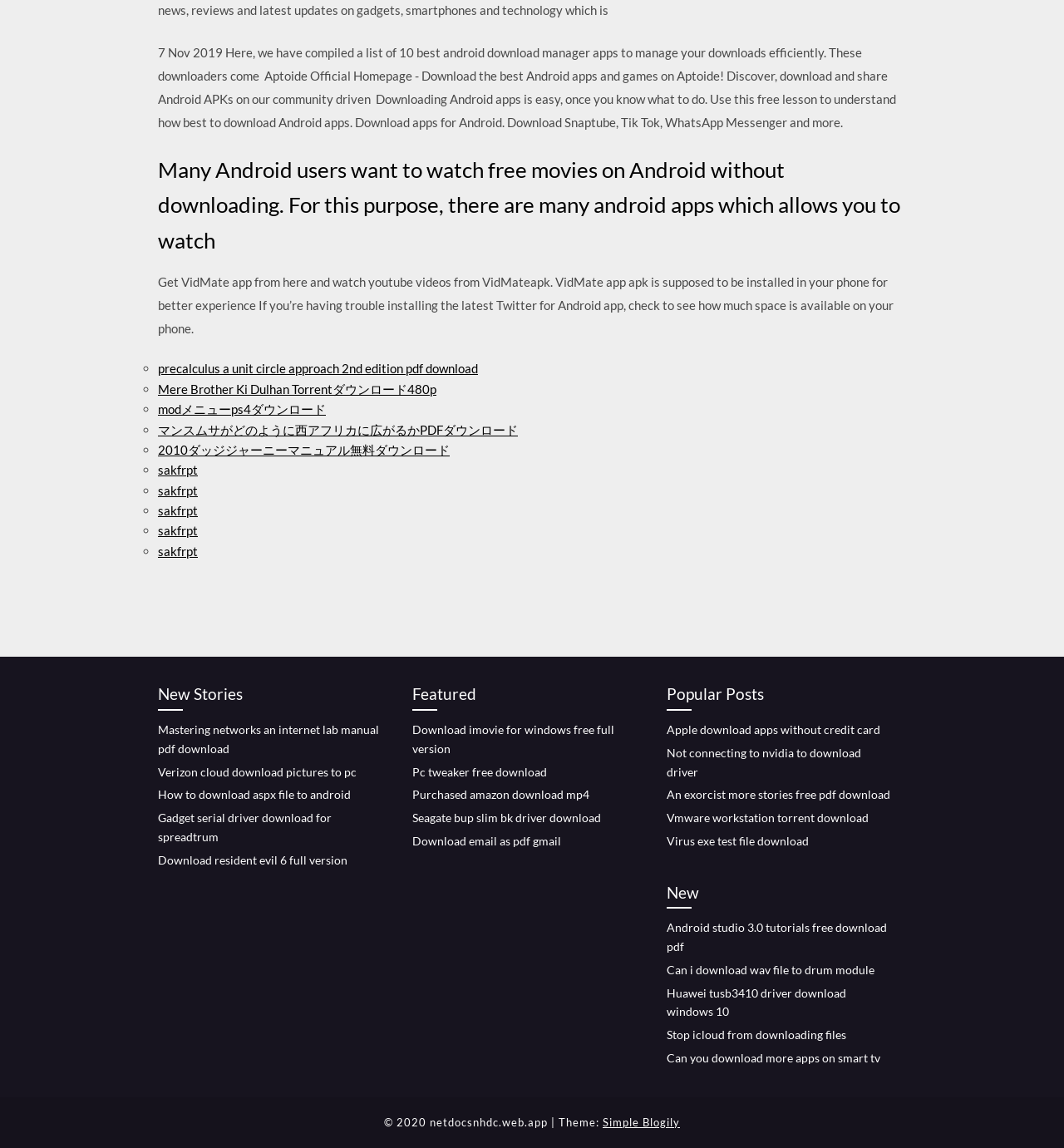What type of content is featured in the 'Popular Posts' section?
Using the image as a reference, answer the question in detail.

The 'Popular Posts' section contains links to various download resources, such as 'Apple download apps without credit card' and 'Vmware workstation torrent download'. This suggests that the type of content featured in this section is download links.